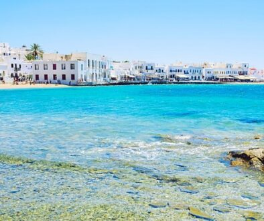Describe all the elements in the image extensively.

This vibrant image captures the stunning shores of Mykonos, Greece, showcasing a beautiful coastal scene where crystal-clear turquoise waters gently lap against a rocky shoreline. In the background, you can see the iconic whitewashed buildings adorned with colorful shutters, typical of the island's charming architecture. The lively atmosphere hints at the bustling activity of both locals and tourists enjoying the sun-soaked beach. Mykonos is renowned for its picturesque landscapes, rich history, and vibrant nightlife, making it a beloved destination for travelers seeking both relaxation and adventure.